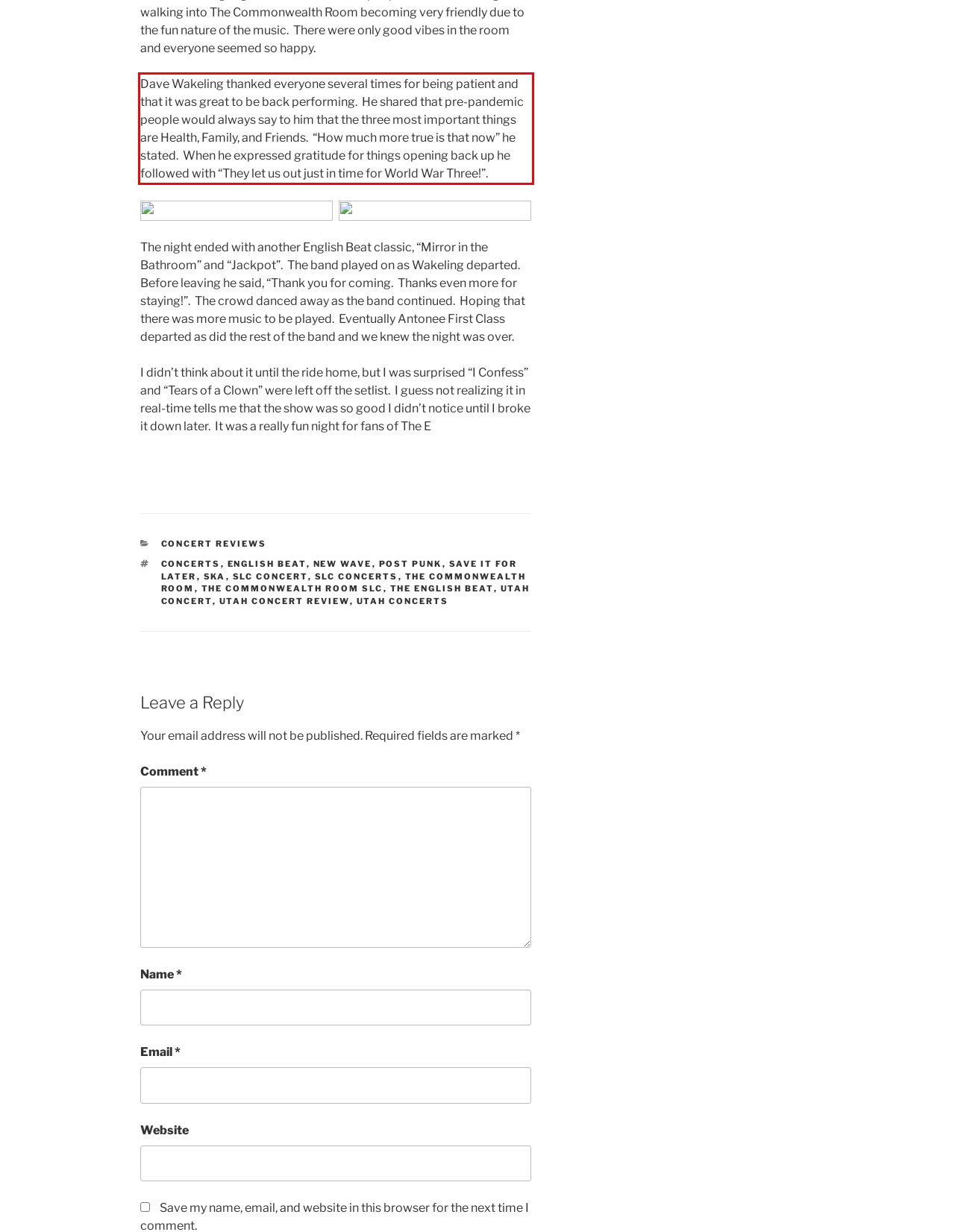You have a webpage screenshot with a red rectangle surrounding a UI element. Extract the text content from within this red bounding box.

Dave Wakeling thanked everyone several times for being patient and that it was great to be back performing. He shared that pre-pandemic people would always say to him that the three most important things are Health, Family, and Friends. “How much more true is that now” he stated. When he expressed gratitude for things opening back up he followed with “They let us out just in time for World War Three!”.